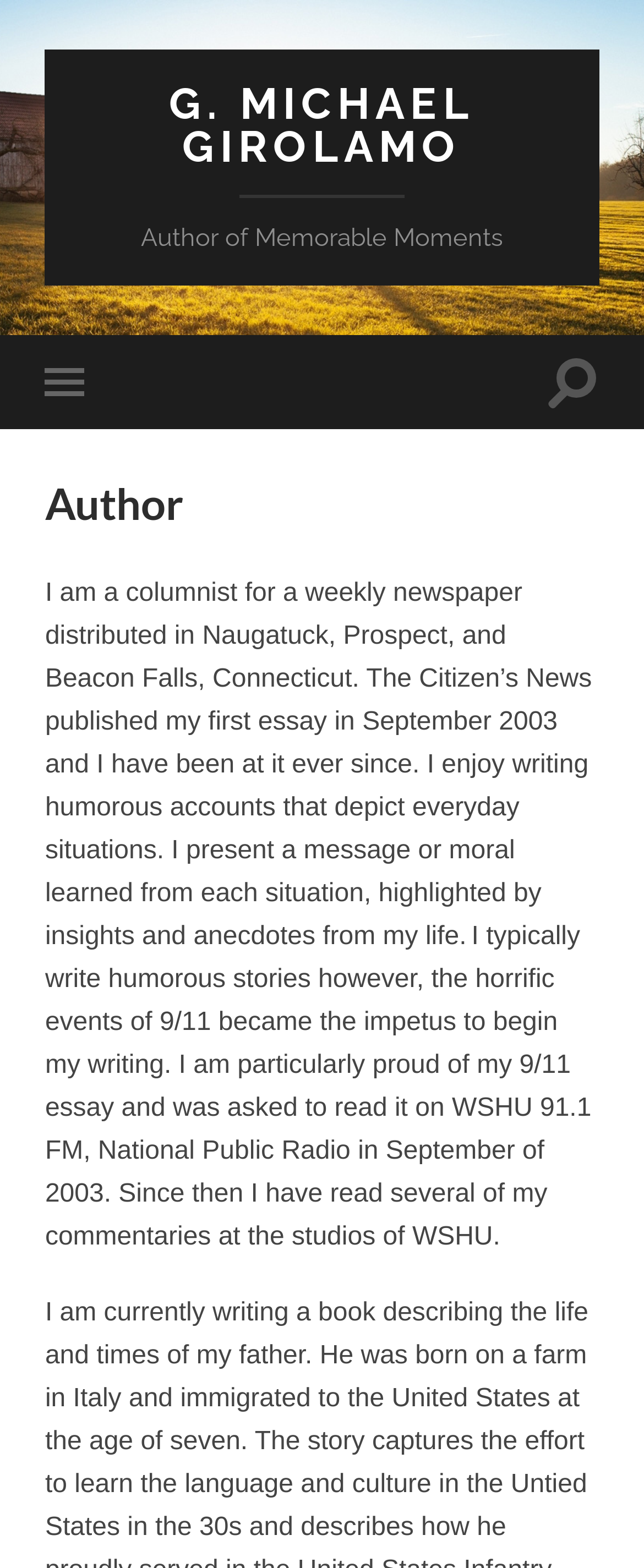What is the name of the radio station where the author read their essay?
Using the visual information, answer the question in a single word or phrase.

WSHU 91.1 FM